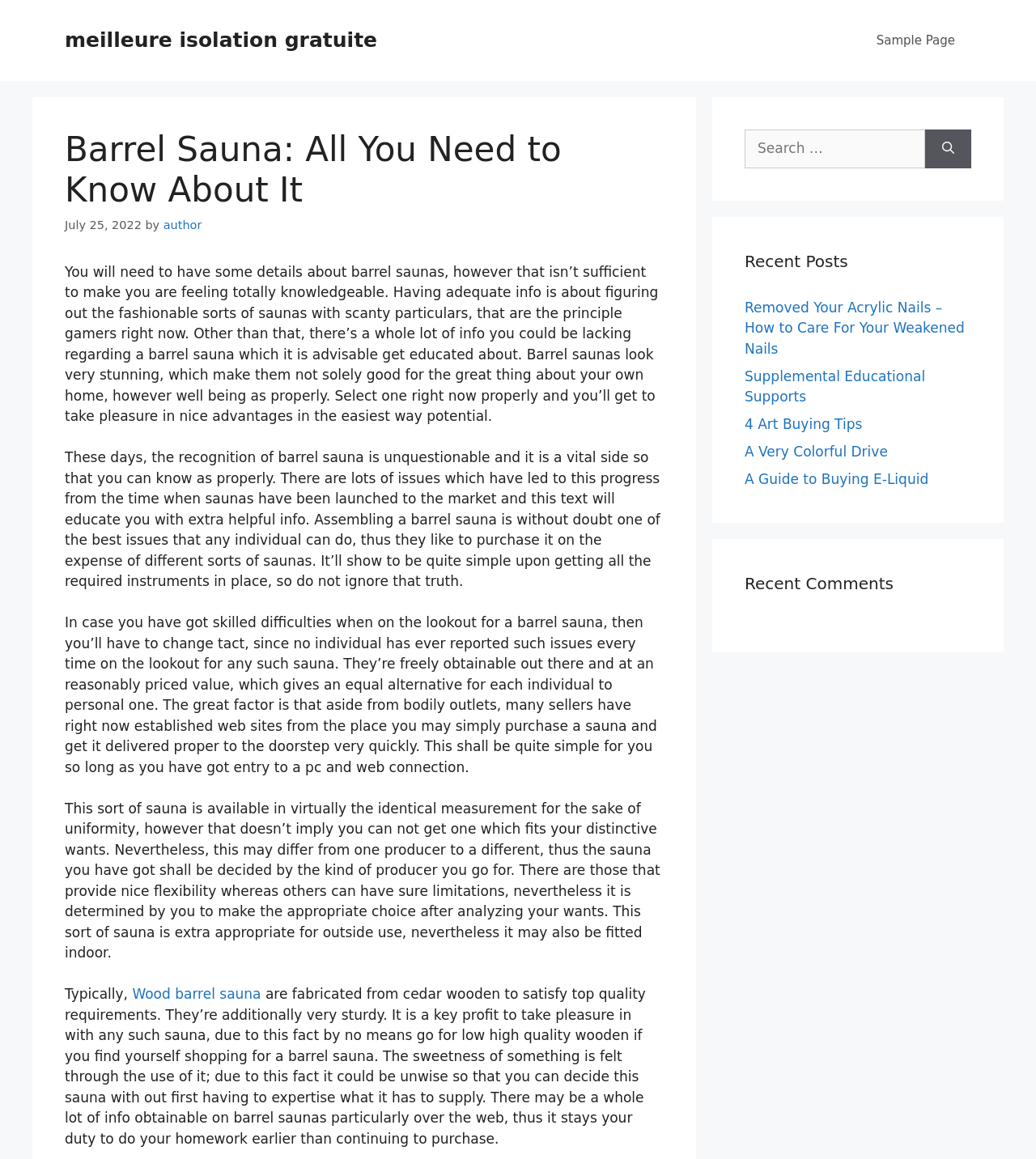Provide a comprehensive caption for the webpage.

This webpage is about barrel saunas, providing detailed information about their benefits, types, and how to choose the right one. At the top, there is a link to "meilleure isolation gratuite" and another link to "Sample Page" on the right side. Below the title "Barrel Sauna: All You Need to Know About It", there is a header section with the date "July 25, 2022" and the author's name.

The main content of the webpage is divided into four paragraphs, each discussing a different aspect of barrel saunas. The first paragraph introduces the importance of having adequate information about barrel saunas. The second paragraph talks about the growing popularity of barrel saunas and how they can be easily assembled. The third paragraph discusses the availability of barrel saunas in the market and how they can be purchased online. The fourth paragraph explains that barrel saunas come in standard sizes, but can also be customized to fit individual needs.

On the right side of the webpage, there is a search box with a "Search" button, allowing users to search for specific topics. Below the search box, there are three sections: "Recent Posts", "Recent Comments", and a list of links to other articles, including "Removed Your Acrylic Nails – How to Care For Your Weakened Nails", "Supplemental Educational Supports", and "A Guide to Buying E-Liquid".